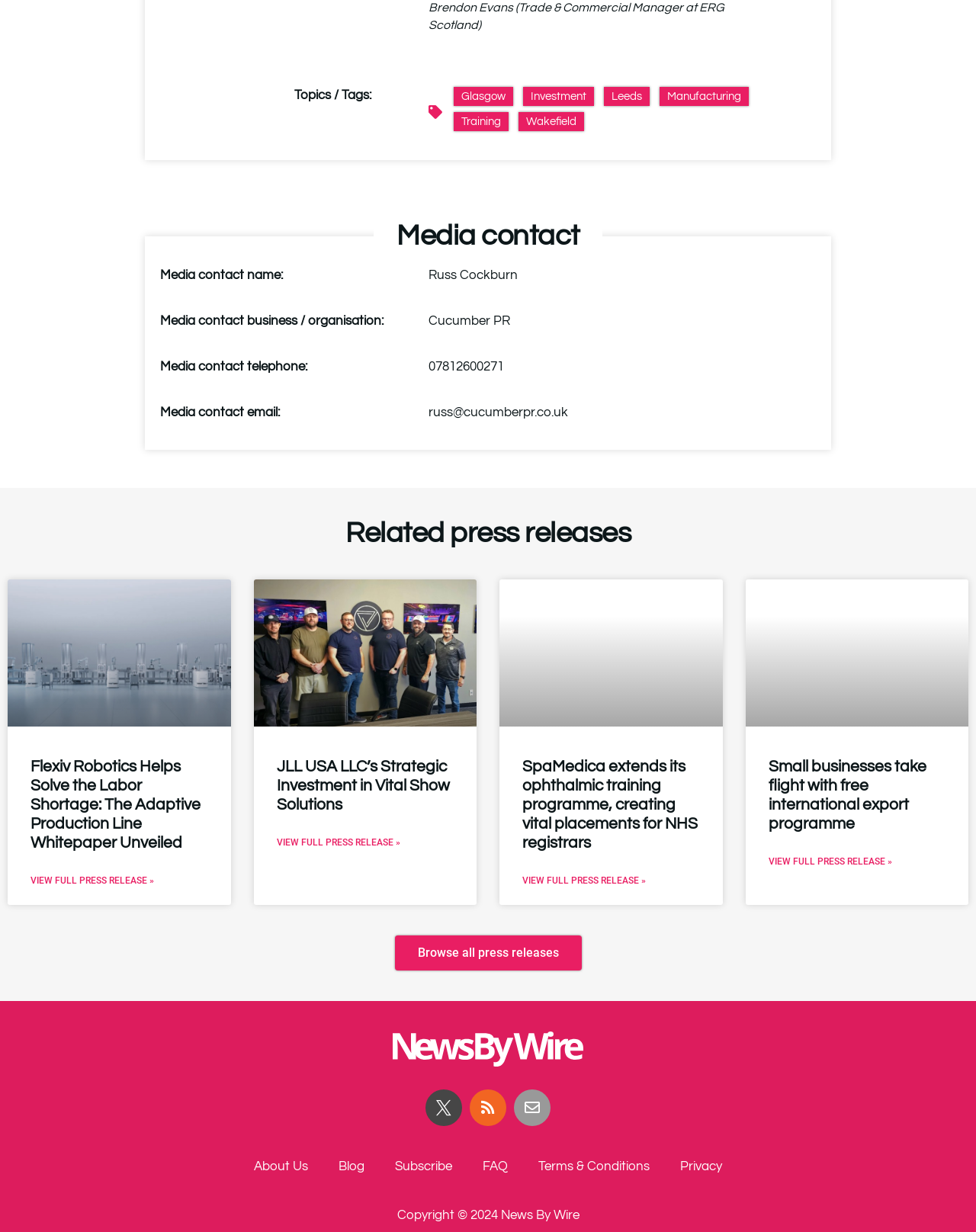Pinpoint the bounding box coordinates of the clickable area needed to execute the instruction: "Browse all press releases". The coordinates should be specified as four float numbers between 0 and 1, i.e., [left, top, right, bottom].

[0.404, 0.759, 0.596, 0.788]